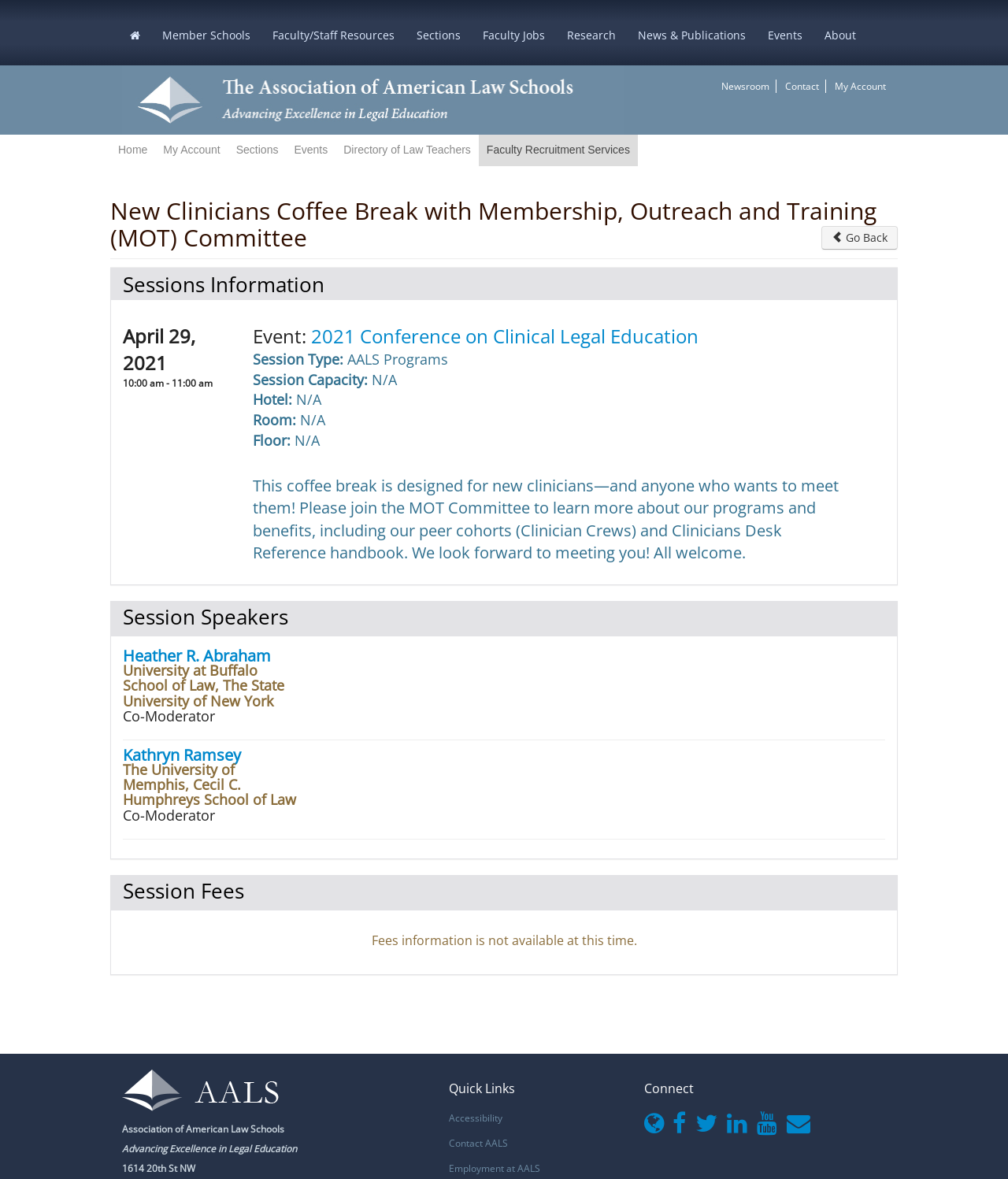What is the event type of the session?
Please interpret the details in the image and answer the question thoroughly.

I found the answer by looking at the session information section, where it says 'Event: 2021 Conference on Clinical Legal Education' and 'Session Type: AALS Programs'.